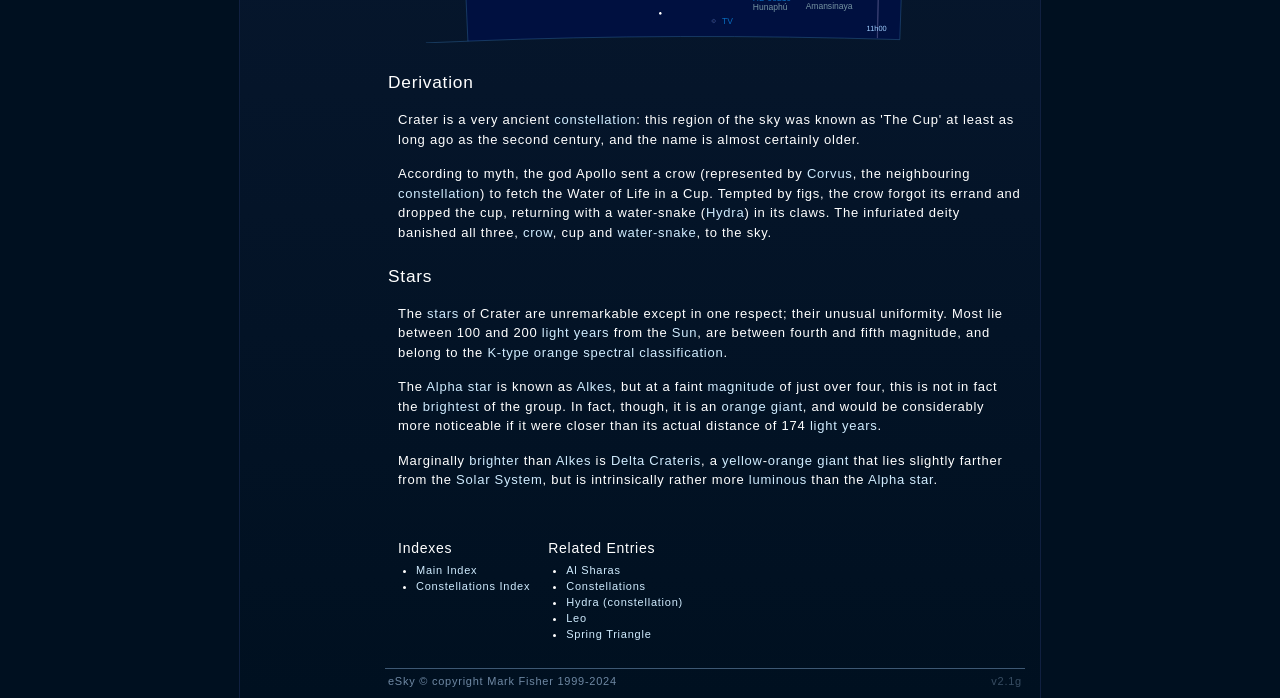Please mark the clickable region by giving the bounding box coordinates needed to complete this instruction: "read about the stars of Crater".

[0.303, 0.383, 0.798, 0.41]